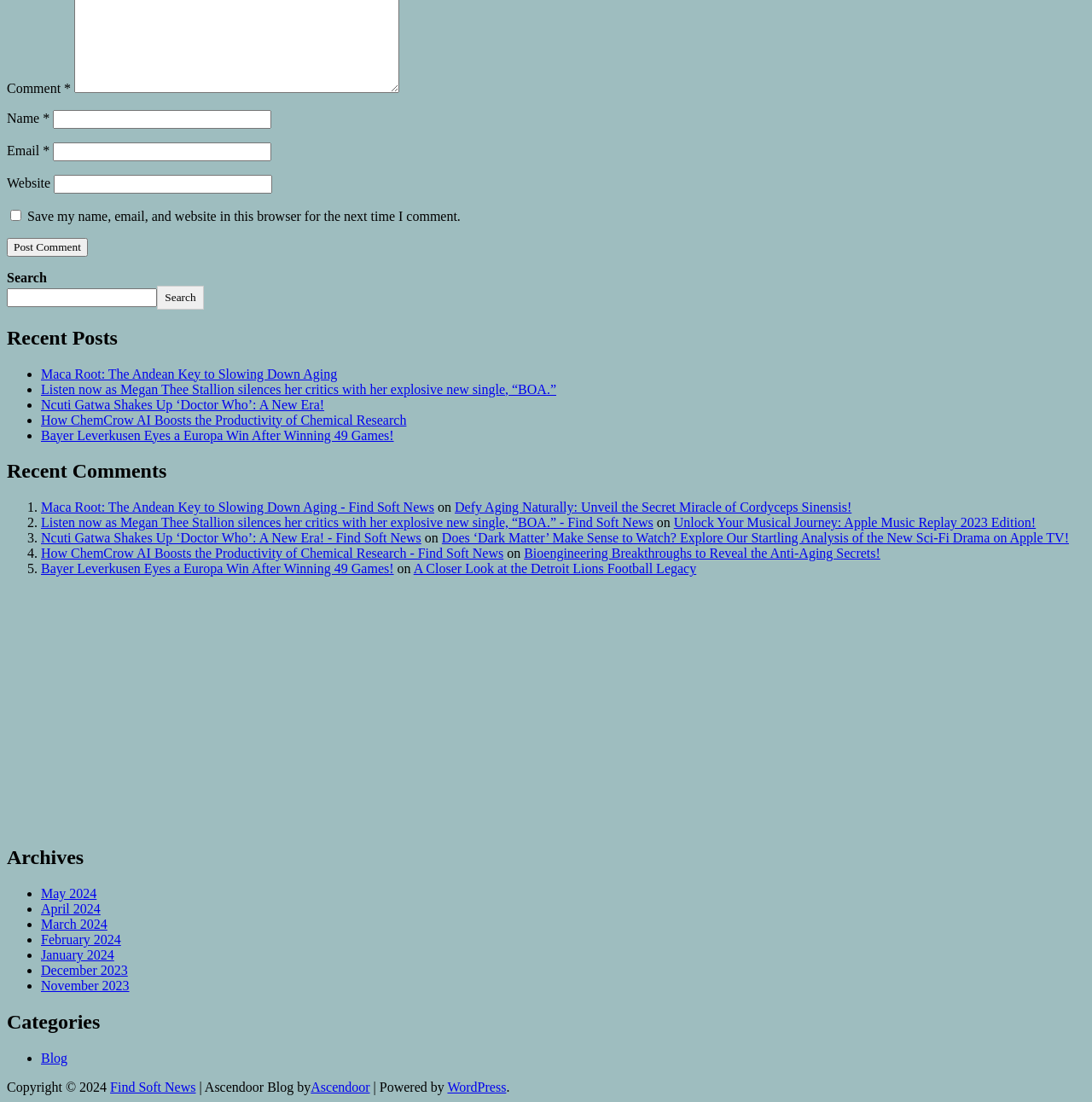Please specify the bounding box coordinates of the element that should be clicked to execute the given instruction: 'read the article about Maca Root'. Ensure the coordinates are four float numbers between 0 and 1, expressed as [left, top, right, bottom].

[0.038, 0.332, 0.309, 0.346]